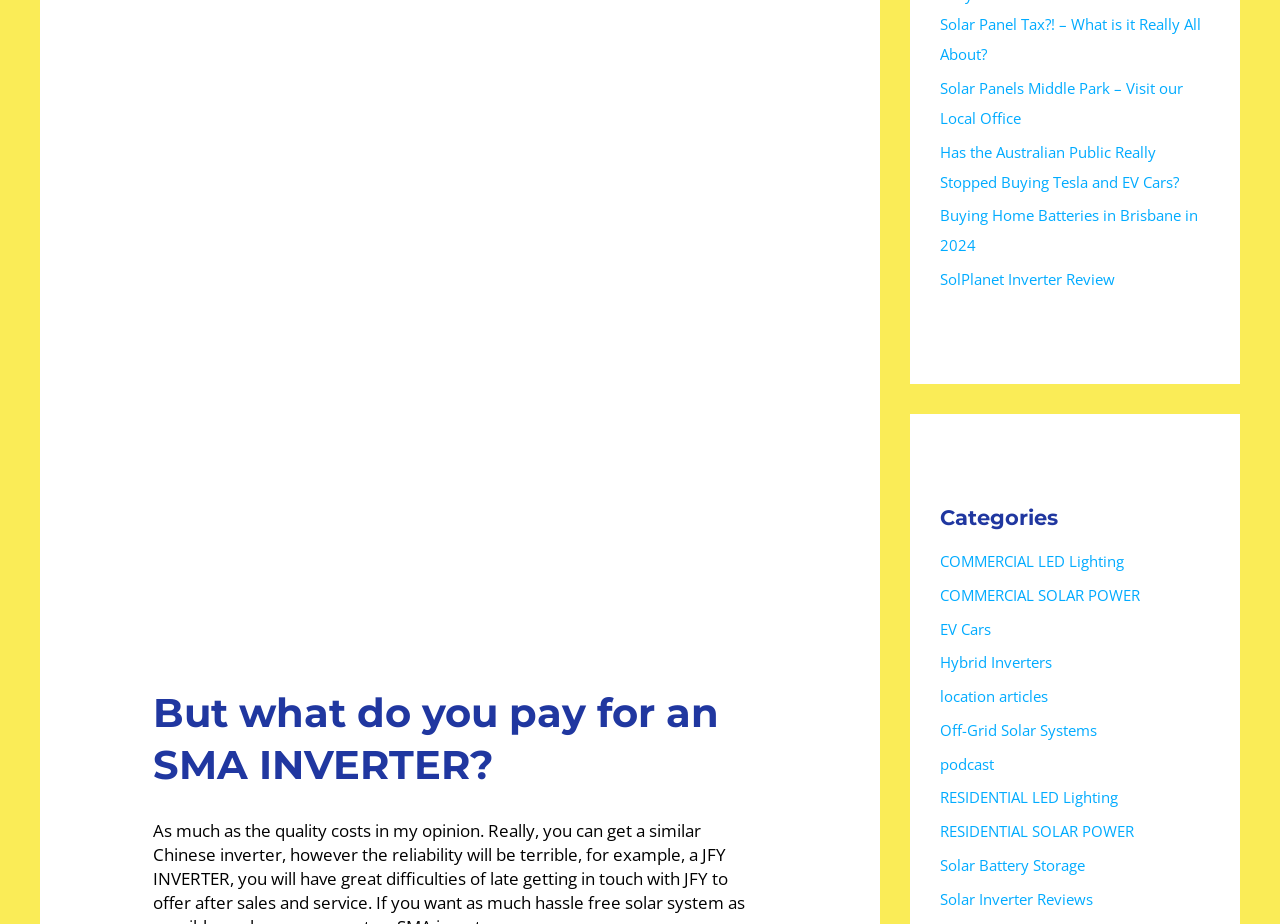Provide the bounding box coordinates for the specified HTML element described in this description: "Off-Grid Solar Systems". The coordinates should be four float numbers ranging from 0 to 1, in the format [left, top, right, bottom].

[0.734, 0.779, 0.857, 0.801]